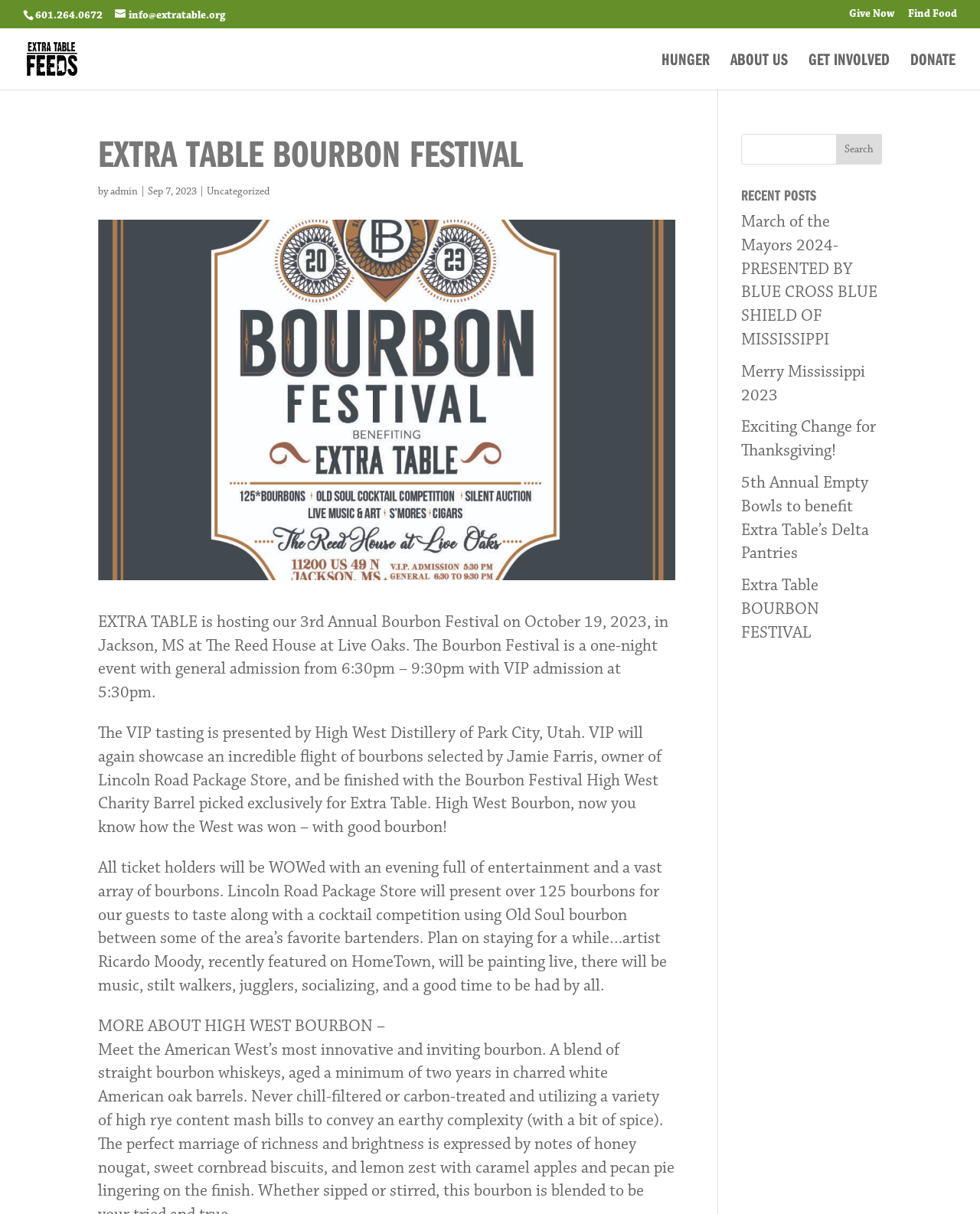Using the provided description Extra Table BOURBON FESTIVAL, find the bounding box coordinates for the UI element. Provide the coordinates in (top-left x, top-left y, bottom-right x, bottom-right y) format, ensuring all values are between 0 and 1.

[0.756, 0.474, 0.836, 0.529]